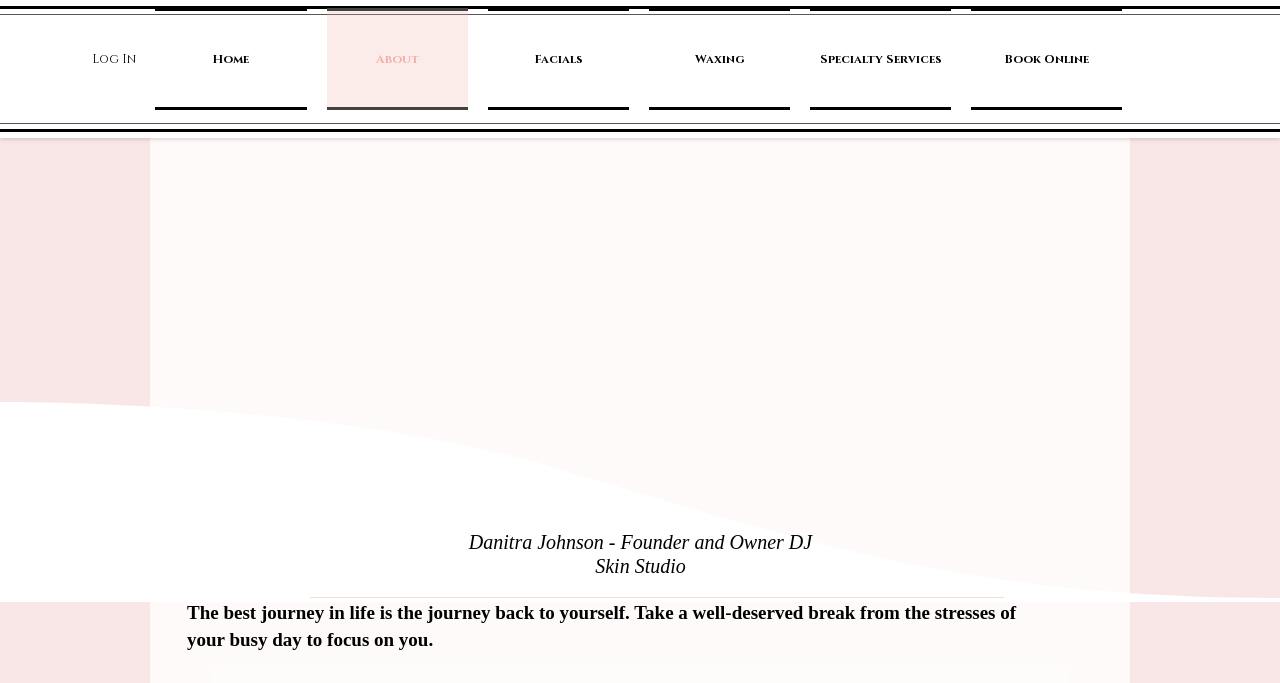Generate a comprehensive description of the webpage content.

The webpage is about DJ Skin Studio, a skincare studio in Kalamazoo offering various beauty services. At the top left corner, there is a "Log In" button. Next to it, there is a navigation menu with six links: "Home", "About", "Facials", "Waxing", "Specialty Services", and "Book Online". 

Below the navigation menu, there is a large image taking up most of the width of the page. 

On the left side of the image, there is a paragraph of text introducing Danitra Johnson, the founder and owner of DJ Skin Studio. 

To the right of the image, there is a quote about taking a break from a busy day to focus on oneself. This quote is placed near the bottom of the page.